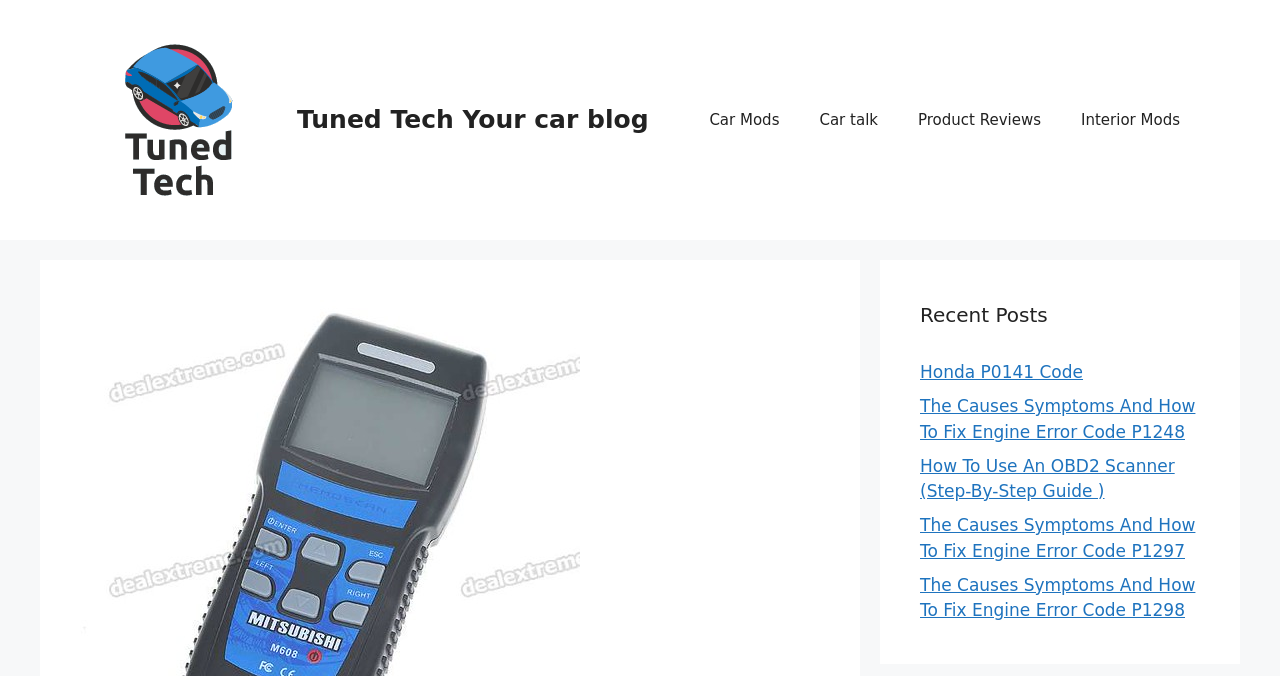Craft a detailed narrative of the webpage's structure and content.

The webpage is about engine error codes, specifically focusing on code P1279. At the top, there is a banner with the site's name, "Tuned Tech Your car blog", accompanied by an image of the same name. Below the banner, there is a navigation menu with five links: "Car Mods", "Car talk", "Product Reviews", and "Interior Mods".

On the right side of the page, there is a section with the heading "Recent Posts", which lists five links to recent articles. The articles are related to engine error codes, including P0141, P1248, P1297, and P1298, as well as a guide on how to use an OBD2 scanner.

The main content of the page is likely to be about the causes, symptoms, and fixes for engine error code P1279, as indicated by the meta description and the title of the page. However, the accessibility tree does not provide the exact content of the main article.